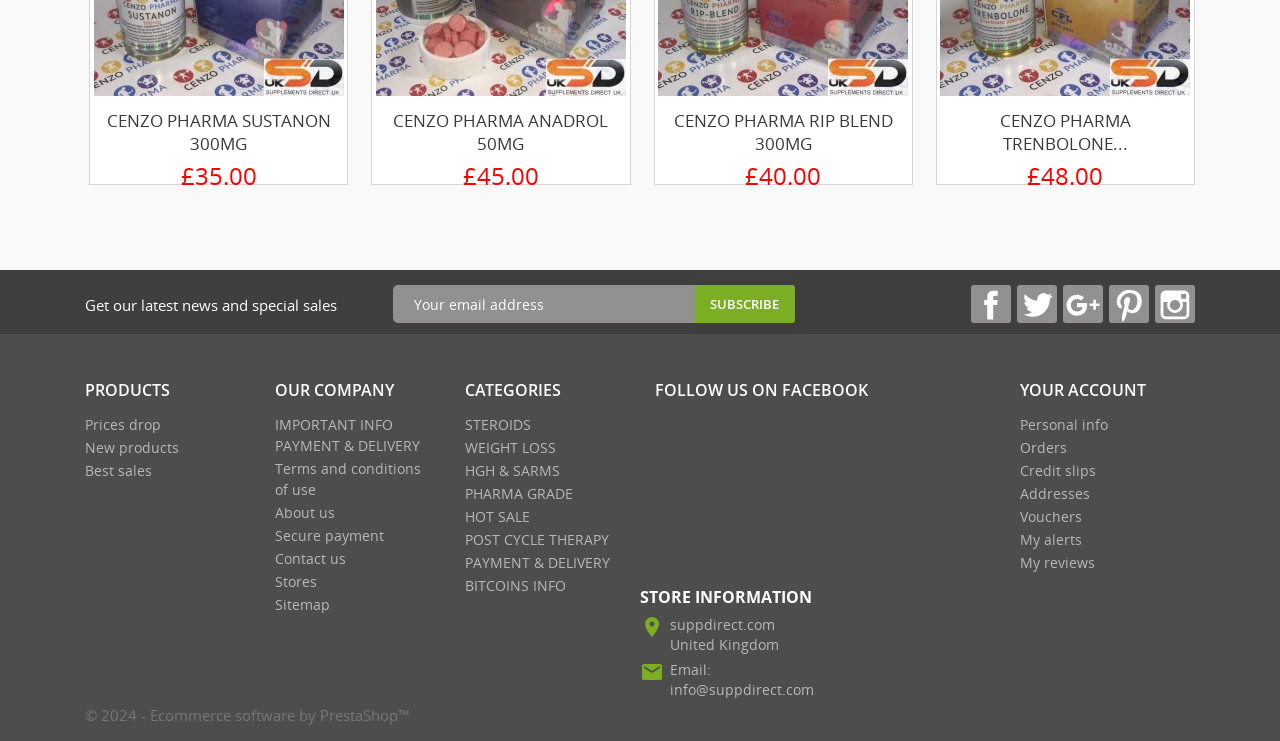Please find the bounding box coordinates of the element that needs to be clicked to perform the following instruction: "Visit the YOUR ACCOUNT page". The bounding box coordinates should be four float numbers between 0 and 1, represented as [left, top, right, bottom].

[0.797, 0.512, 0.895, 0.542]